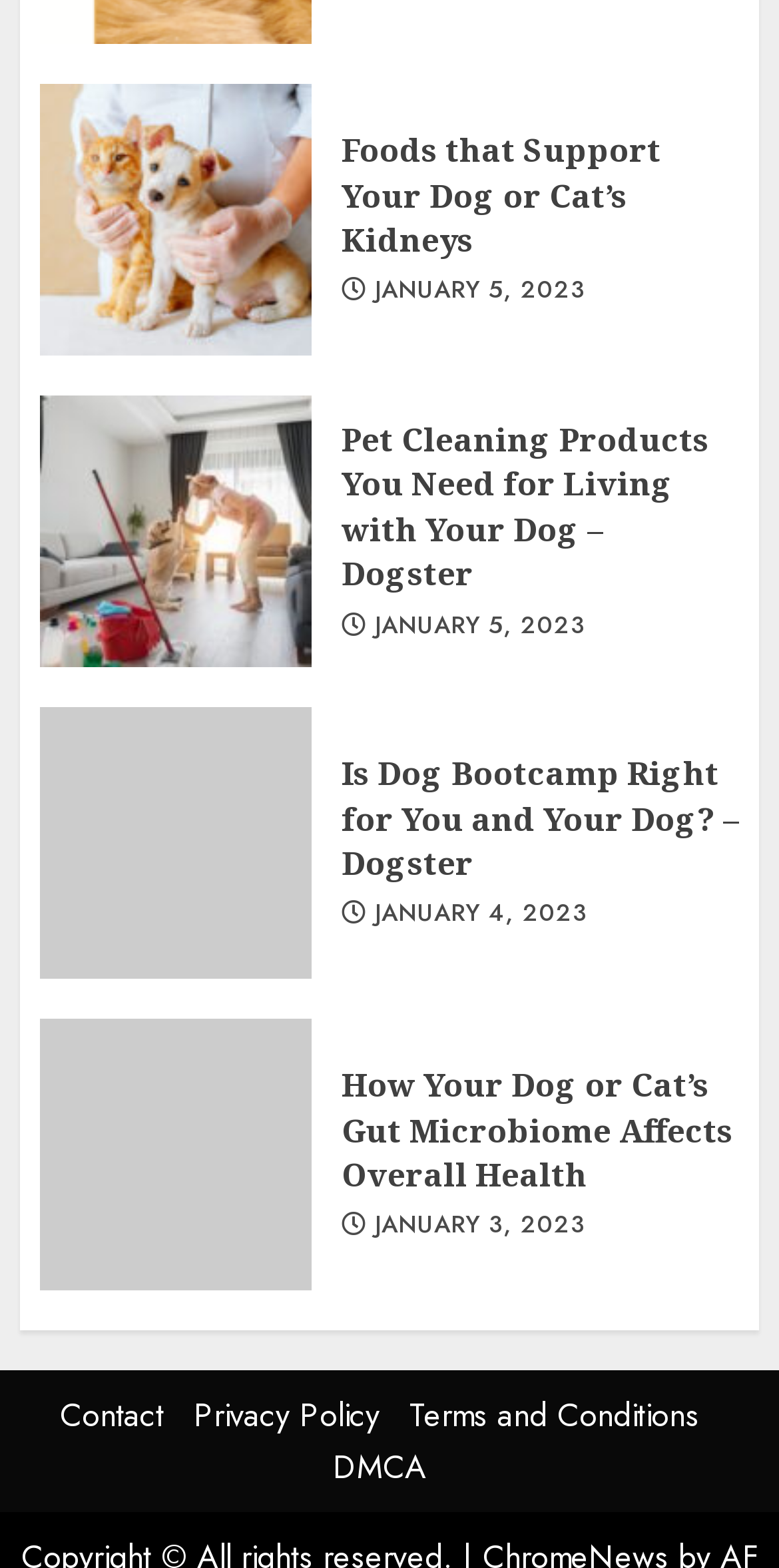What is the topic of the first article listed? Observe the screenshot and provide a one-word or short phrase answer.

Kidneys